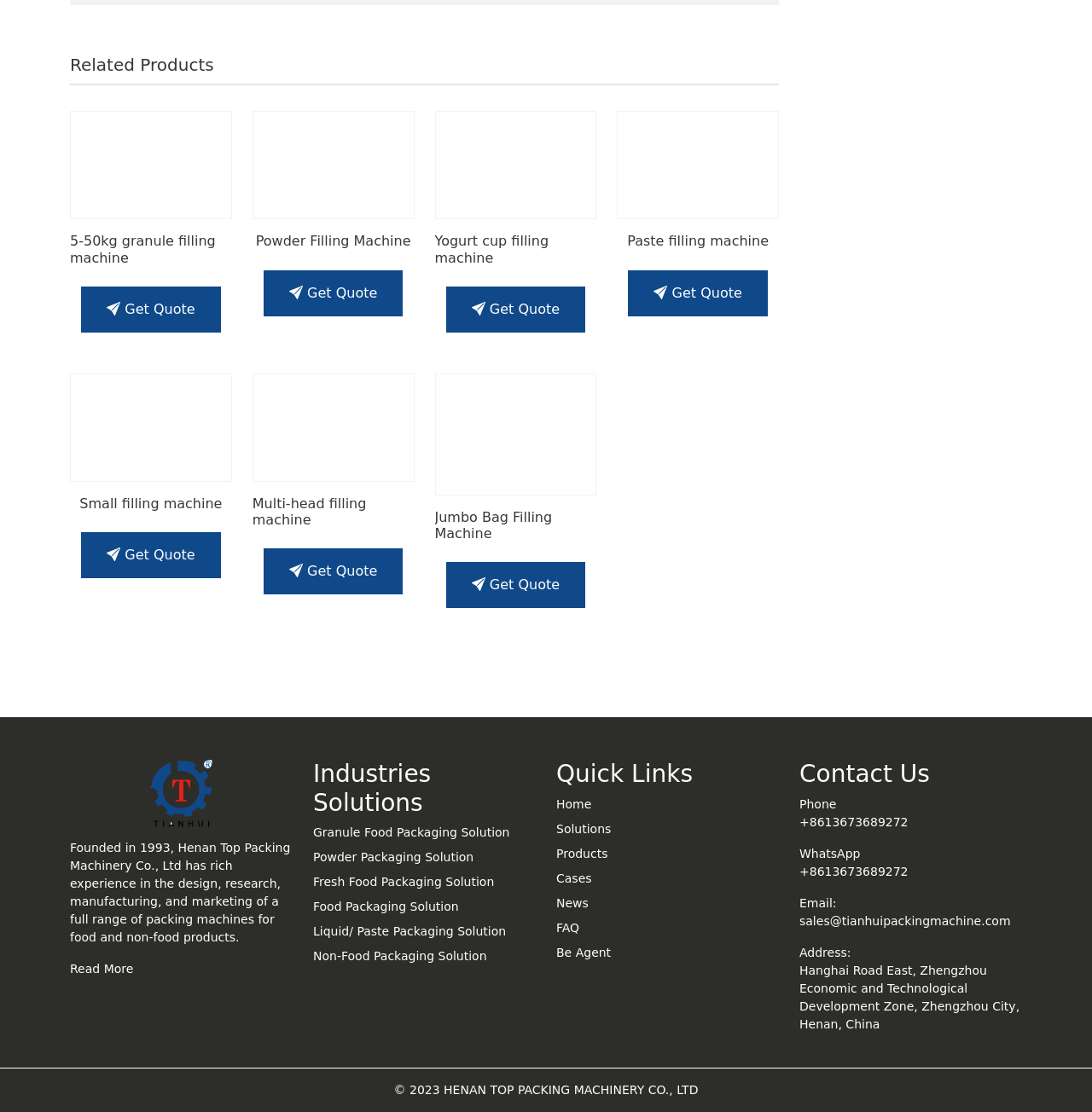Highlight the bounding box of the UI element that corresponds to this description: "Get Quote".

[0.575, 0.243, 0.703, 0.284]